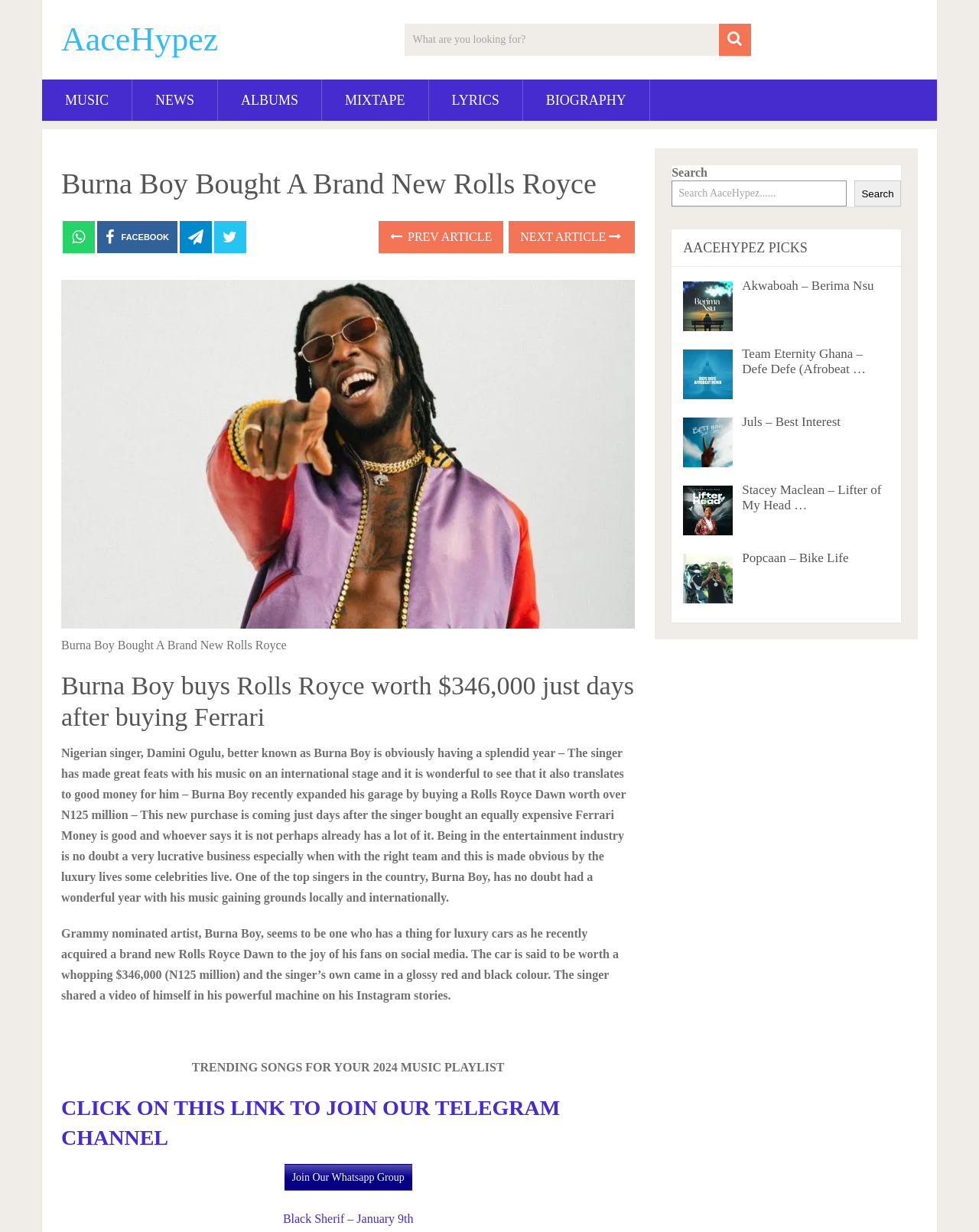What is the price of the Rolls Royce?
With the help of the image, please provide a detailed response to the question.

The answer can be found in the heading 'Burna Boy buys Rolls Royce worth $346,000 just days after buying Ferrari'. The price of the Rolls Royce is mentioned as $346,000.